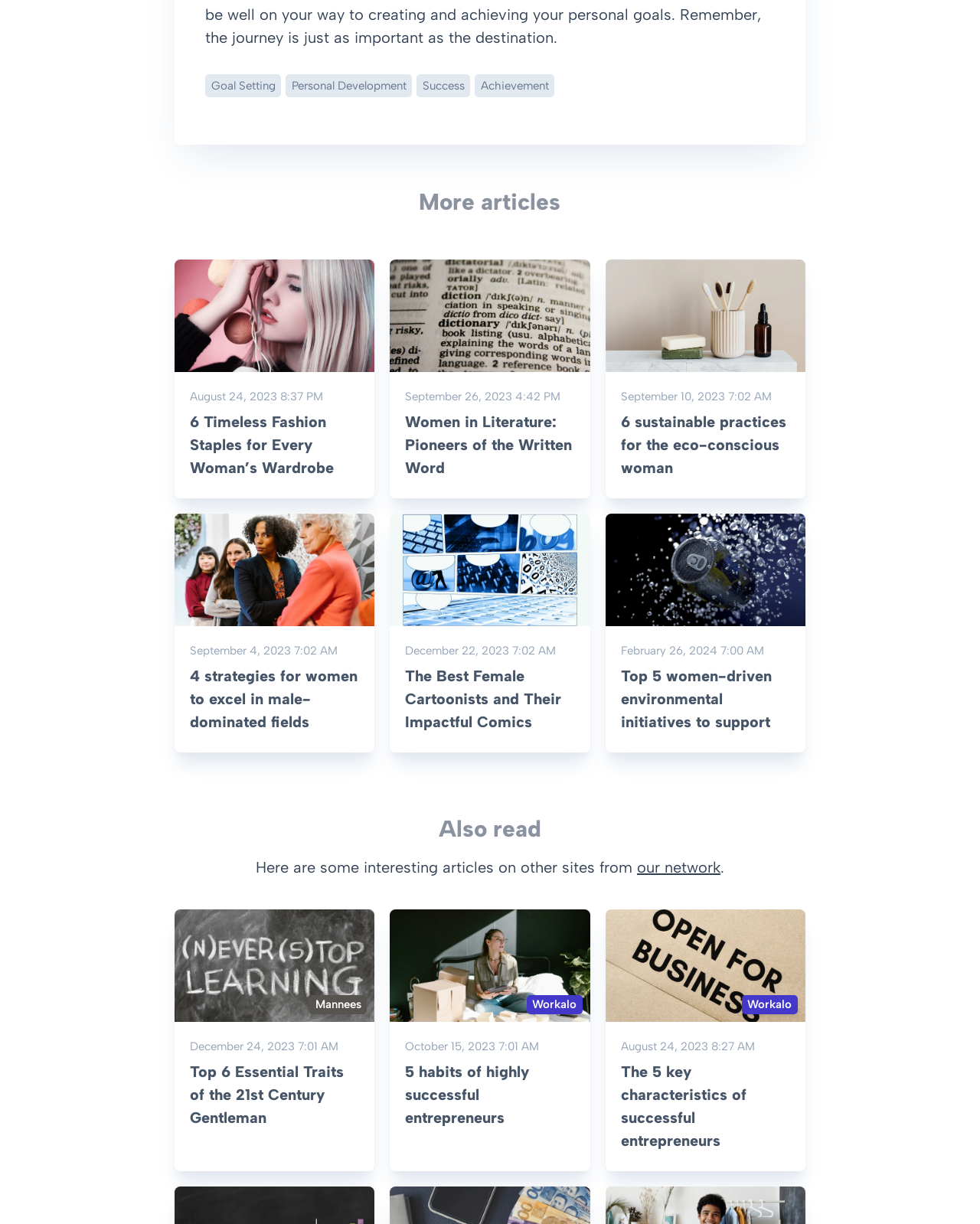Identify the bounding box coordinates of the section that should be clicked to achieve the task described: "View article about Women in Literature: Pioneers of the Written Word".

[0.398, 0.212, 0.602, 0.407]